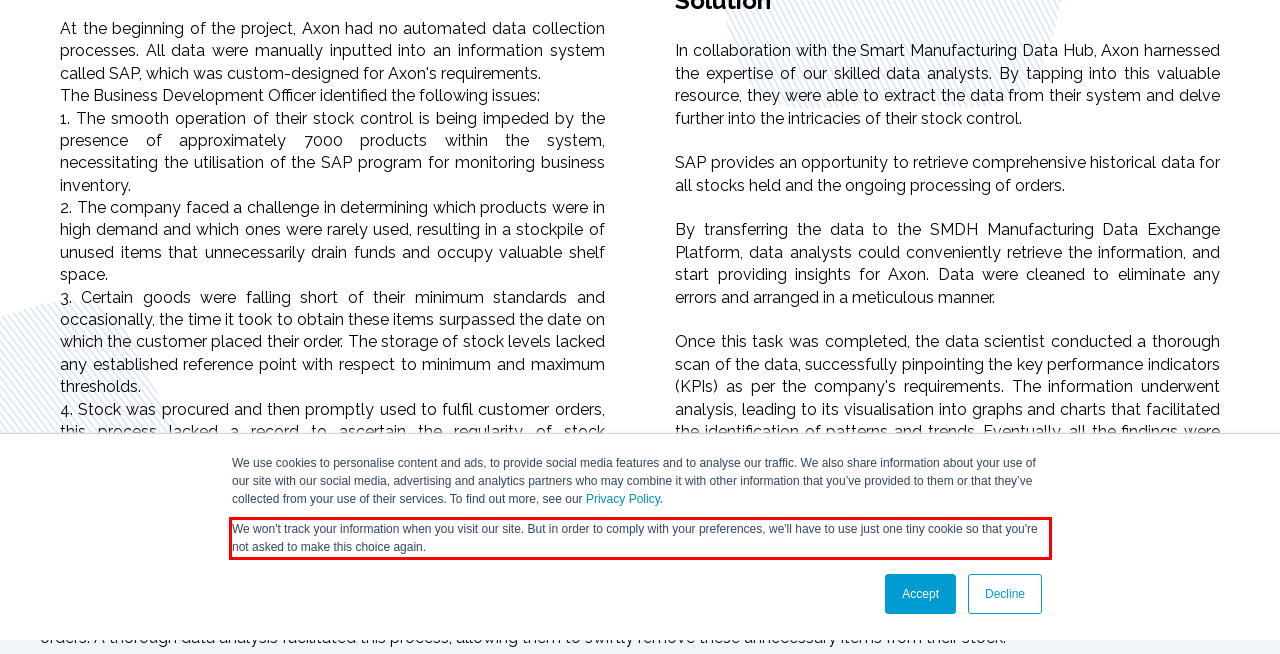Please look at the webpage screenshot and extract the text enclosed by the red bounding box.

We won't track your information when you visit our site. But in order to comply with your preferences, we'll have to use just one tiny cookie so that you're not asked to make this choice again.